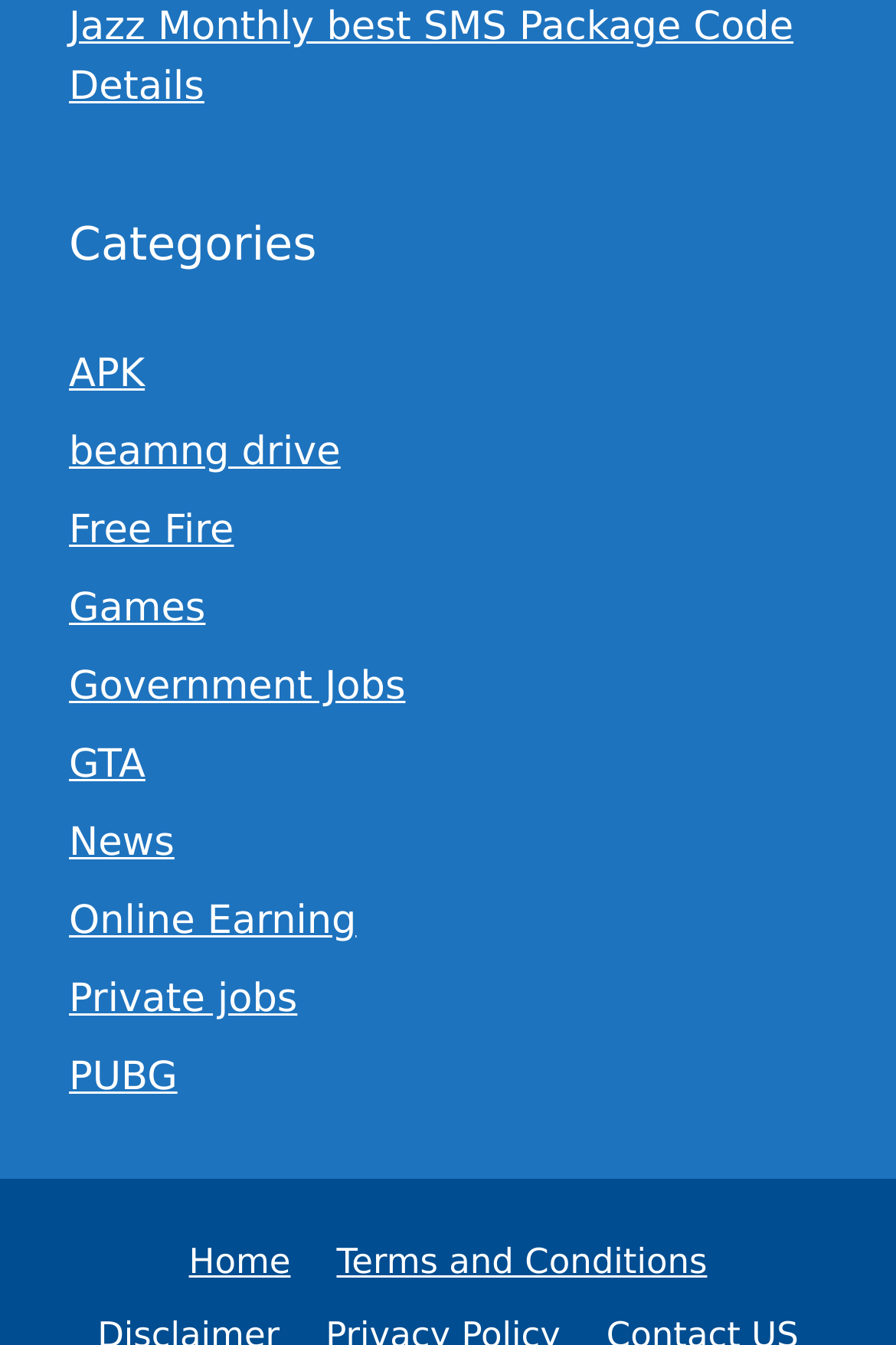Please find the bounding box for the UI element described by: "Home".

[0.211, 0.922, 0.324, 0.953]